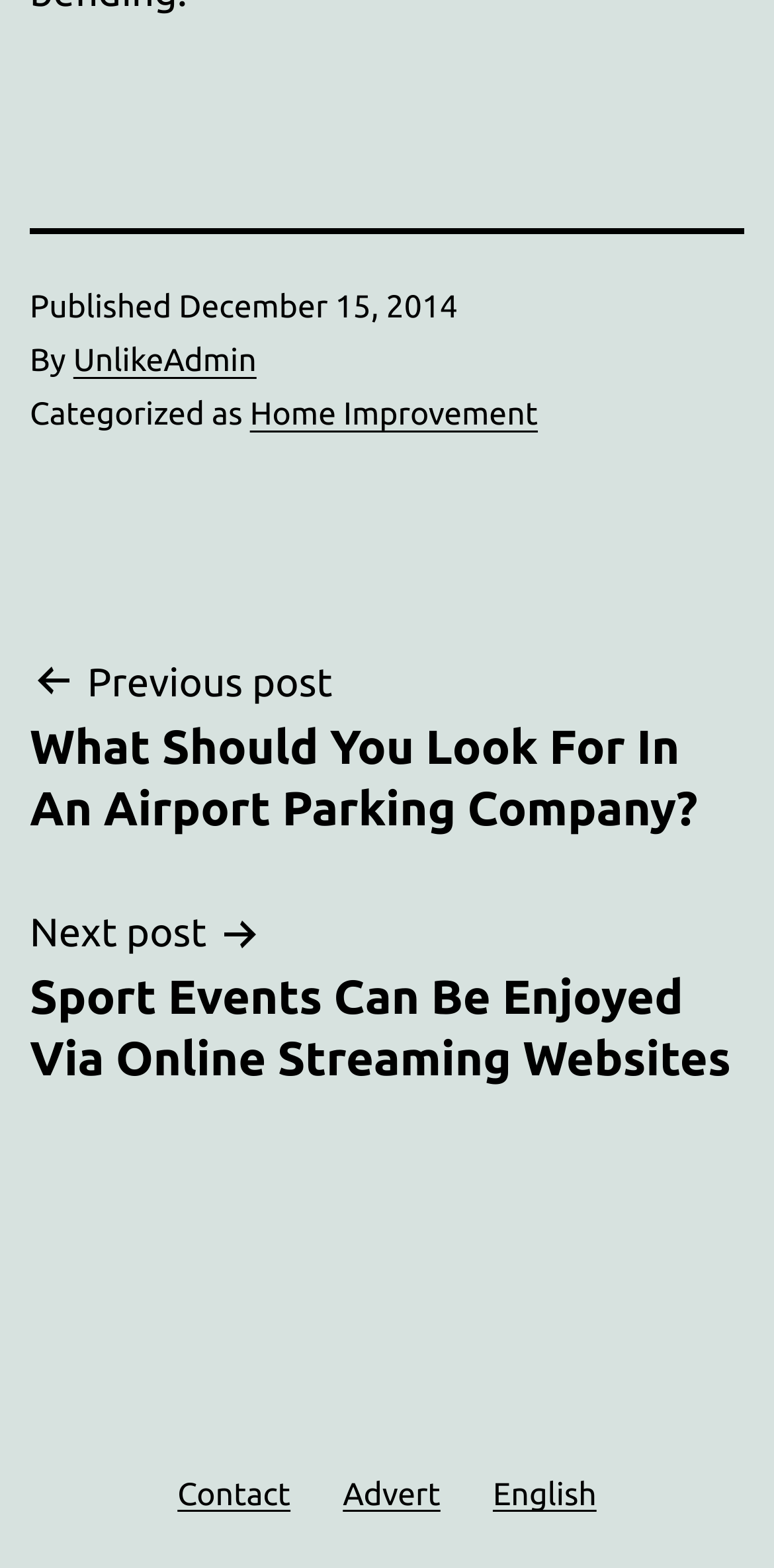What is the date of the published post?
Observe the image and answer the question with a one-word or short phrase response.

December 15, 2014